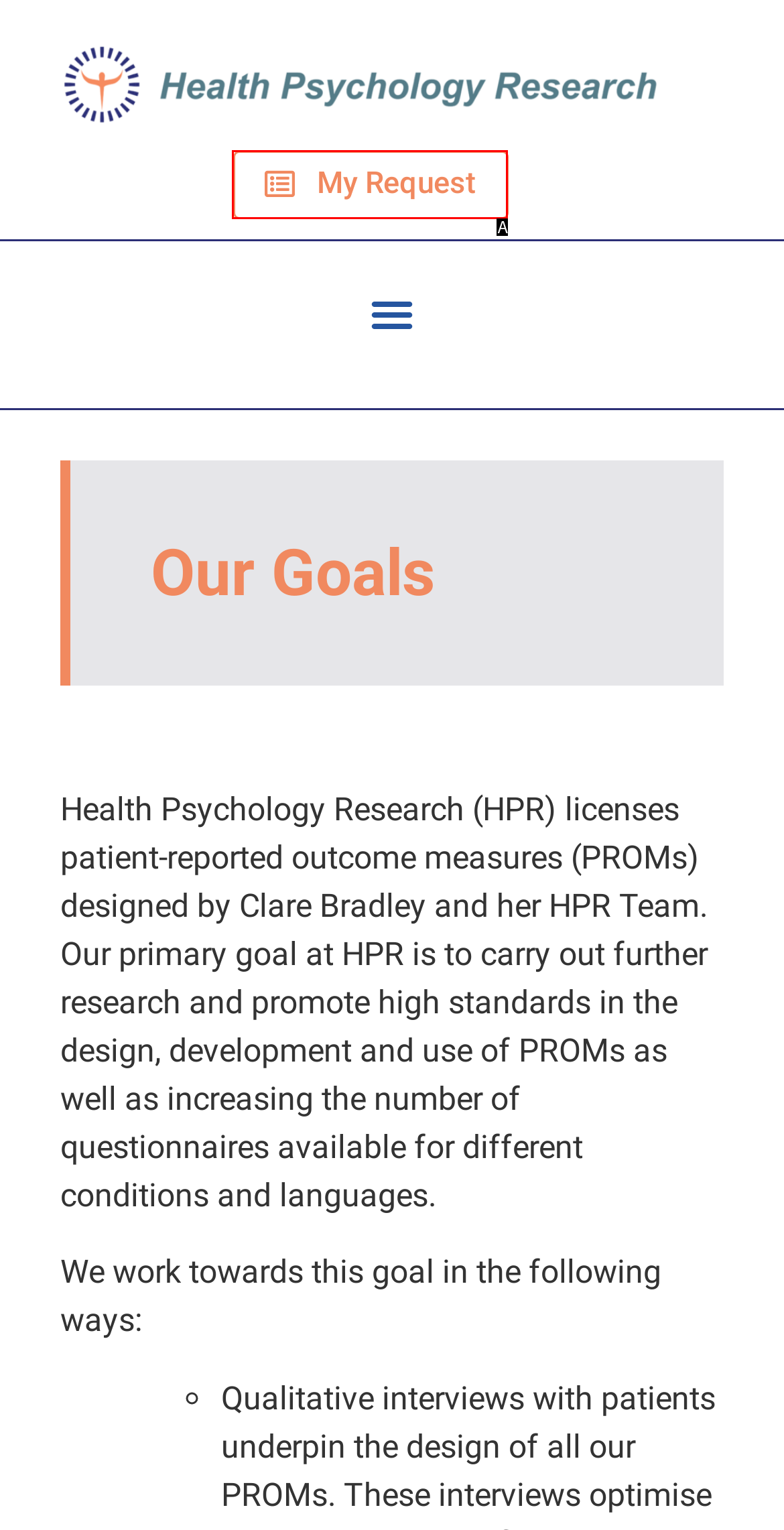Find the option that best fits the description: My Request. Answer with the letter of the option.

A